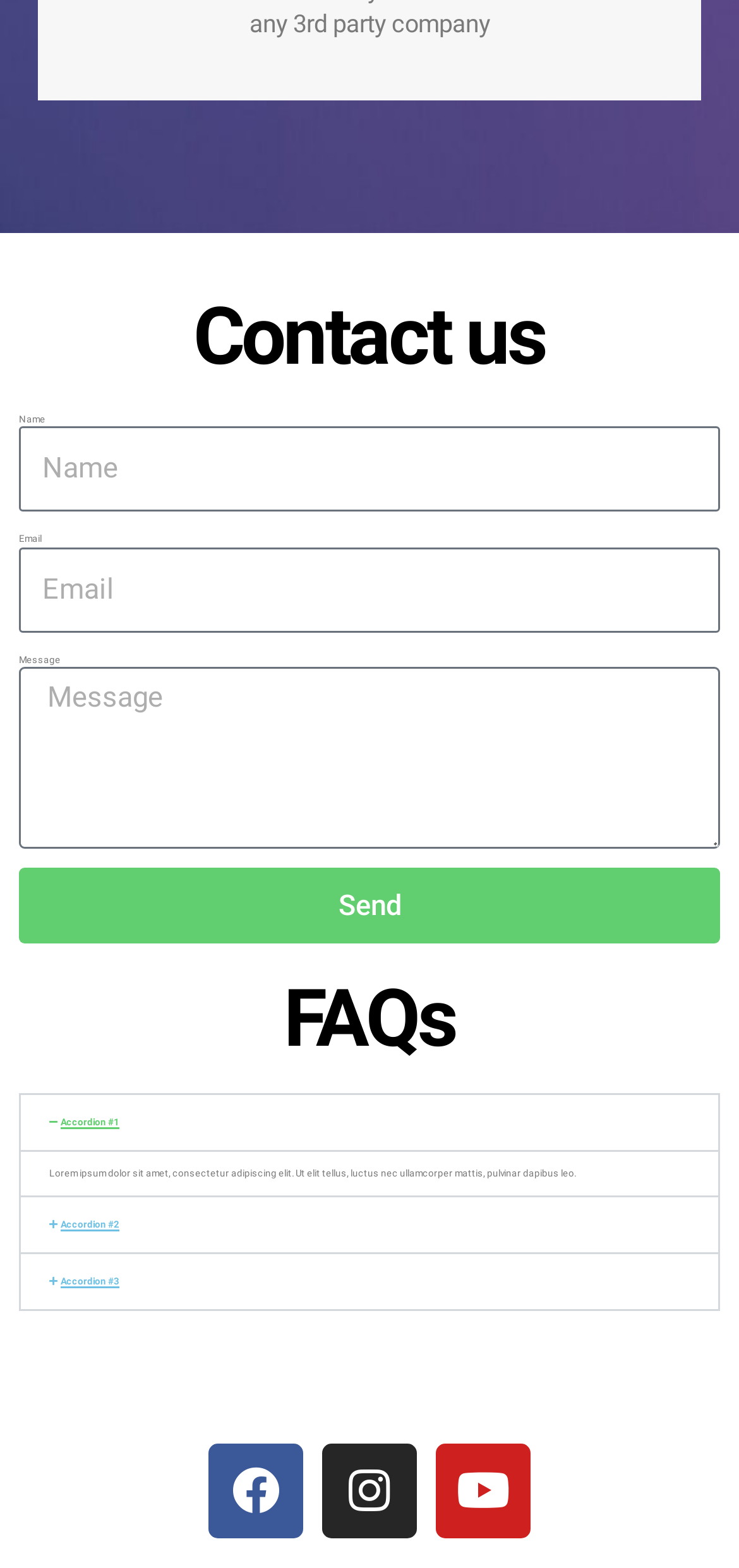How many accordion elements are there?
Please give a detailed and thorough answer to the question, covering all relevant points.

I counted the number of button elements with the label 'Accordion #...' and found three of them, indicating that there are three accordion elements on the webpage.